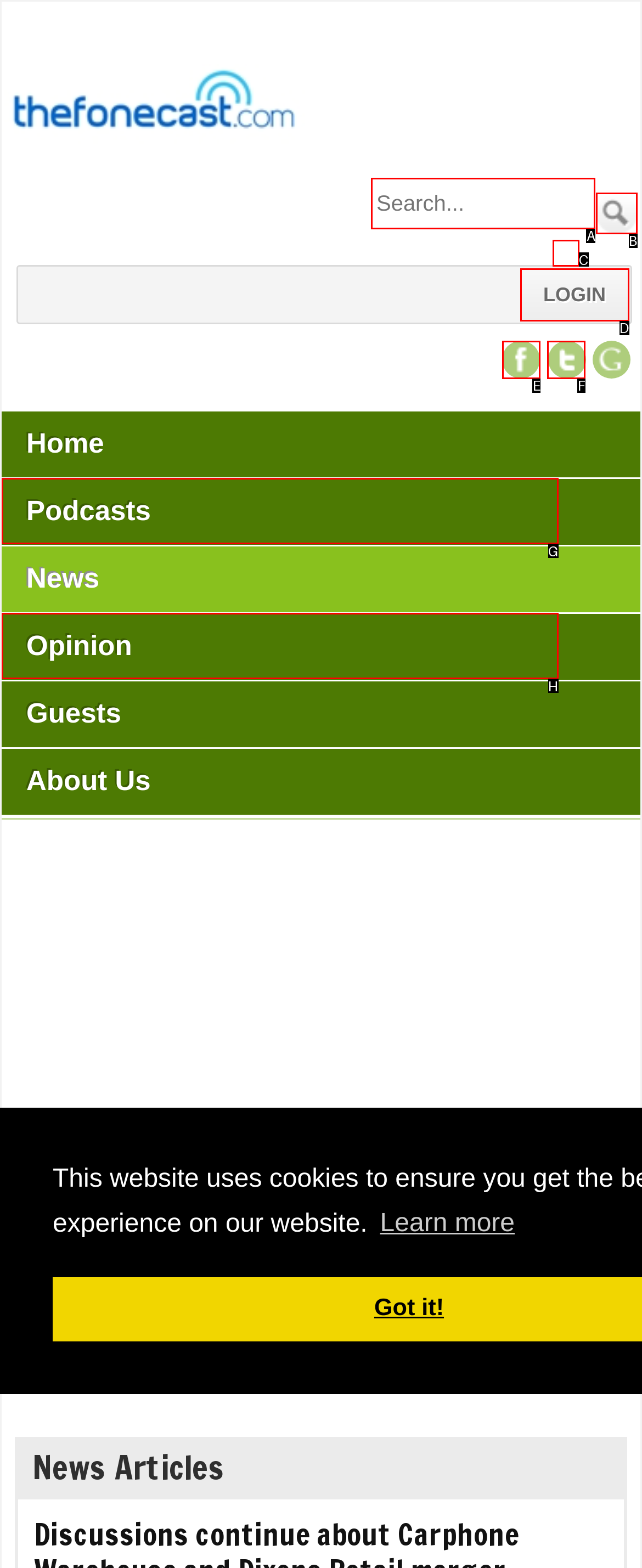Identify the letter of the option to click in order to Clear search text. Answer with the letter directly.

C